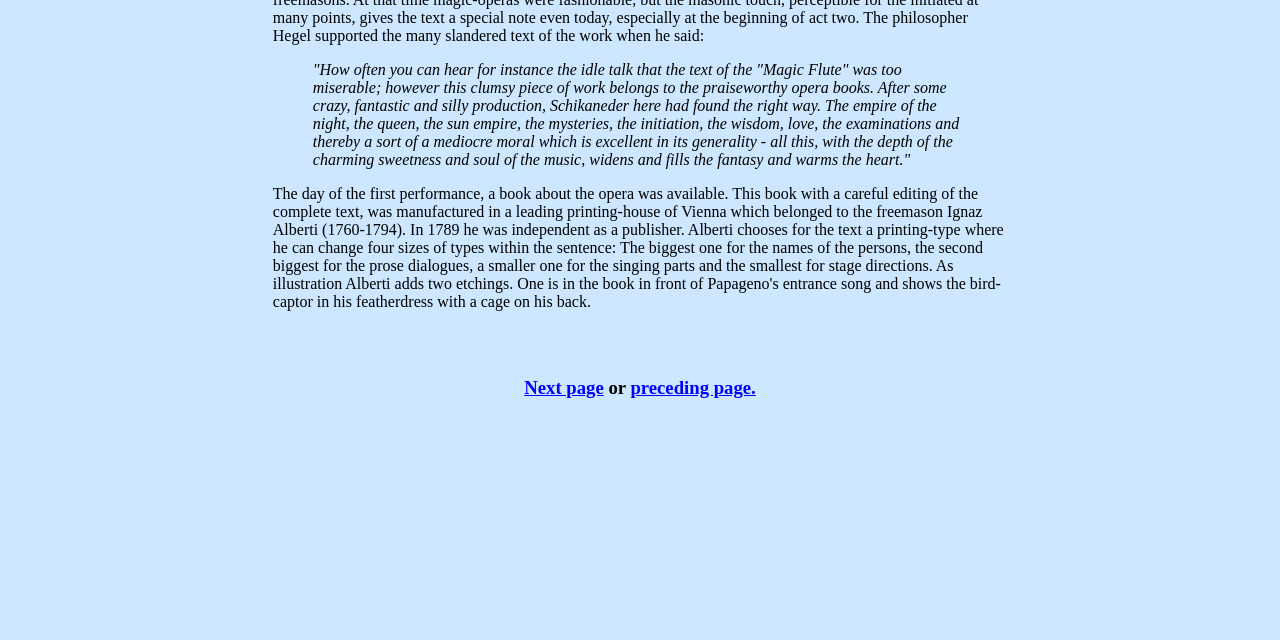Given the description of a UI element: "preceding page.", identify the bounding box coordinates of the matching element in the webpage screenshot.

[0.492, 0.59, 0.59, 0.623]